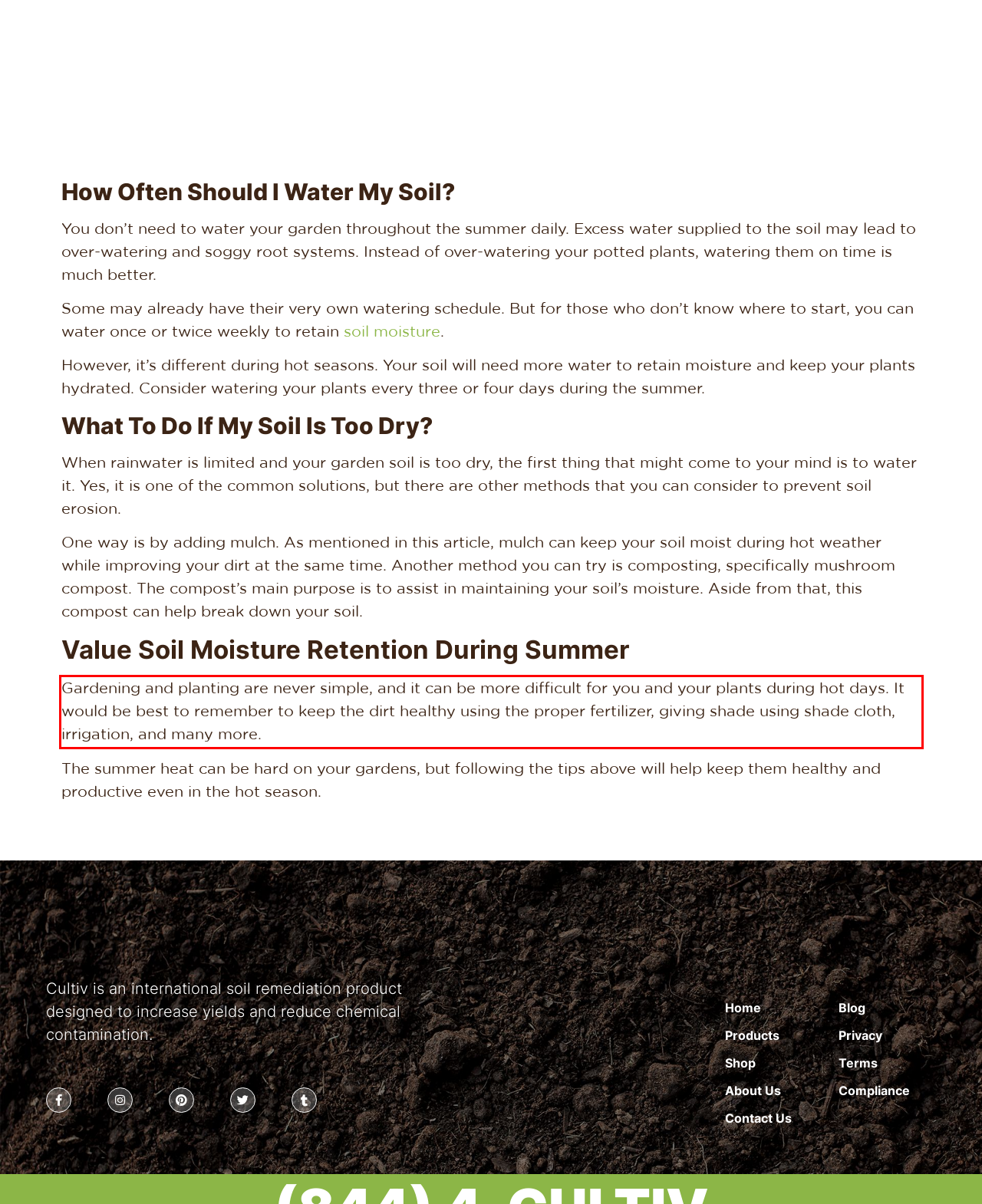Given a screenshot of a webpage, identify the red bounding box and perform OCR to recognize the text within that box.

Gardening and planting are never simple, and it can be more difficult for you and your plants during hot days. It would be best to remember to keep the dirt healthy using the proper fertilizer, giving shade using shade cloth, irrigation, and many more.